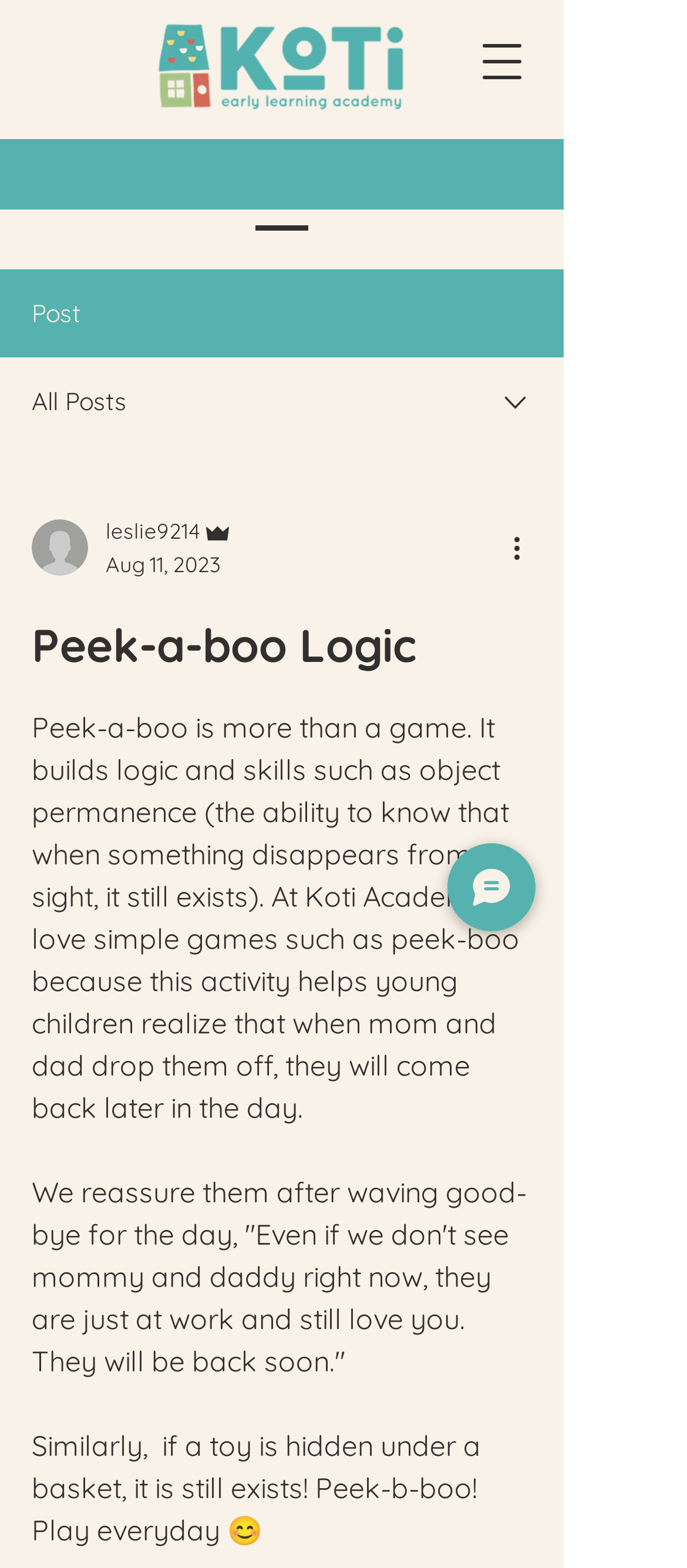What is the date of the article? Examine the screenshot and reply using just one word or a brief phrase.

Aug 11, 2023